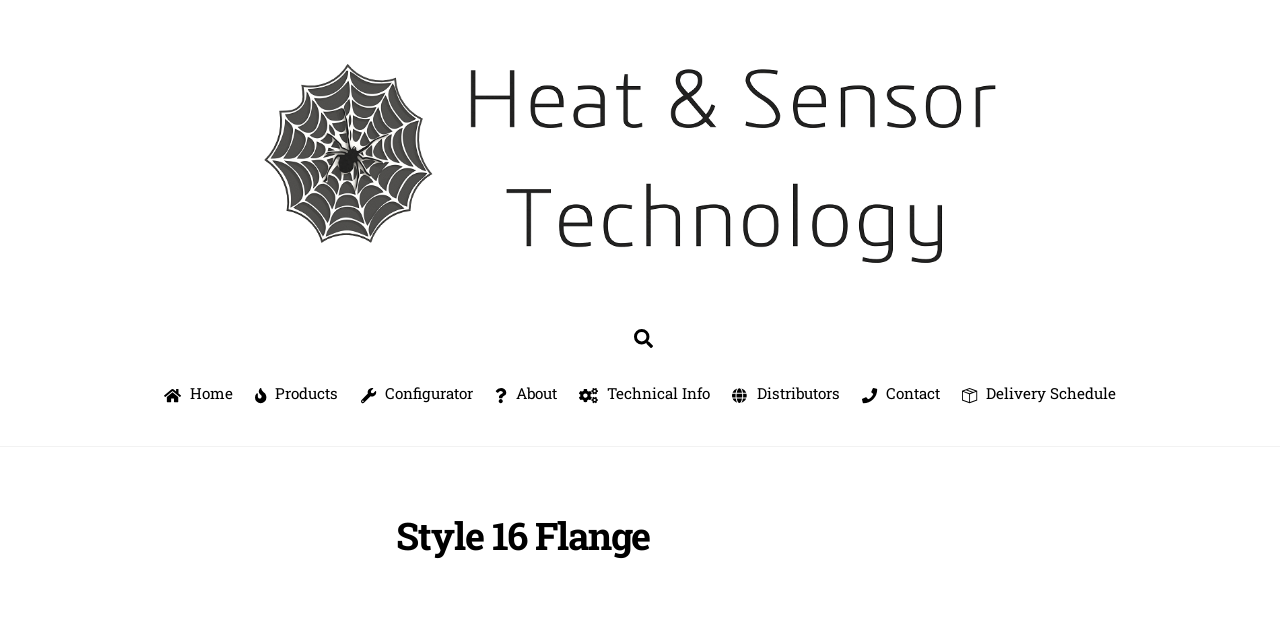Please specify the bounding box coordinates in the format (top-left x, top-left y, bottom-right x, bottom-right y), with all values as floating point numbers between 0 and 1. Identify the bounding box of the UI element described by: Delivery Schedule

[0.745, 0.578, 0.879, 0.645]